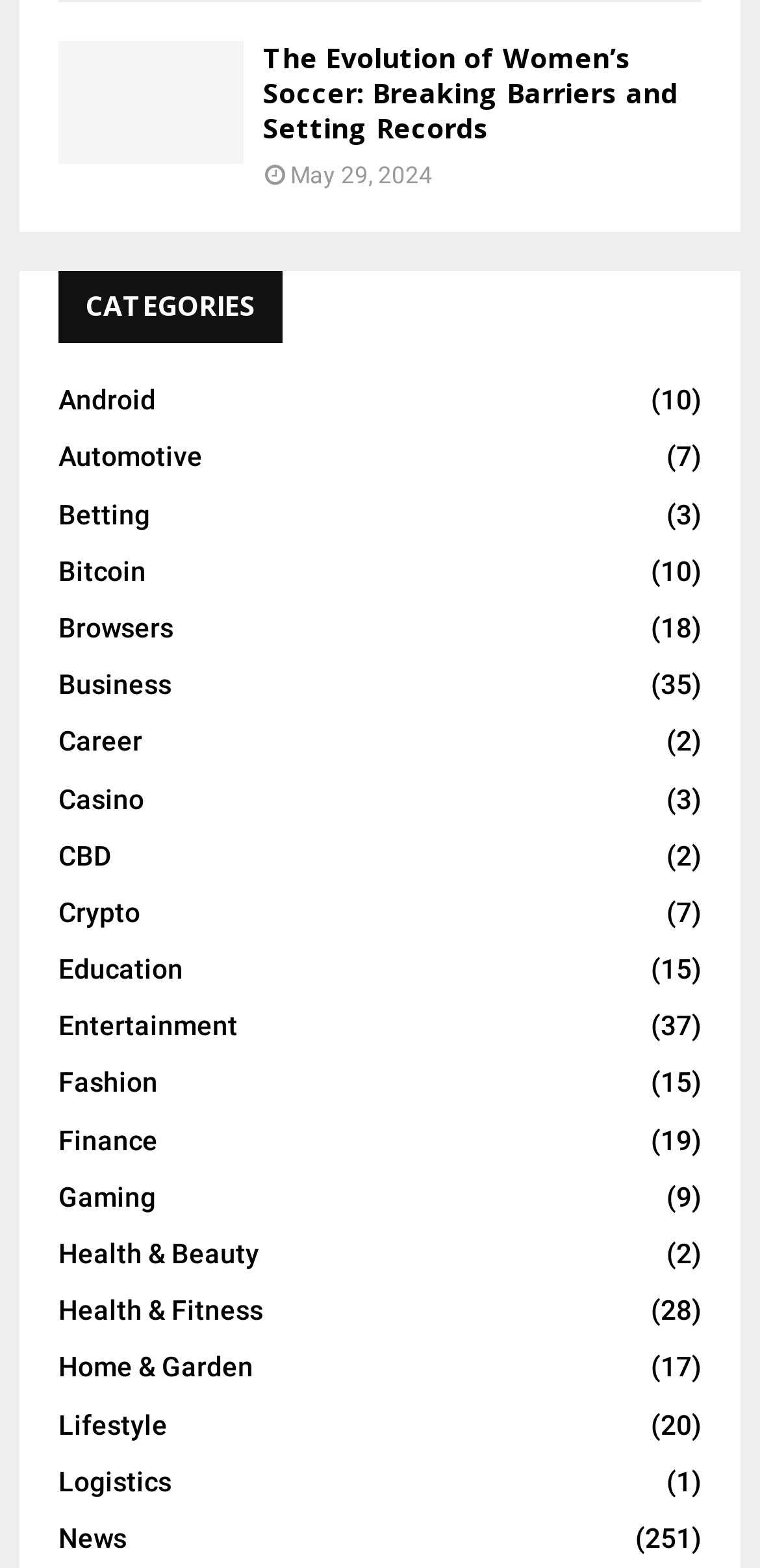Given the element description: "Health & Beauty (2)", predict the bounding box coordinates of this UI element. The coordinates must be four float numbers between 0 and 1, given as [left, top, right, bottom].

[0.077, 0.79, 0.341, 0.809]